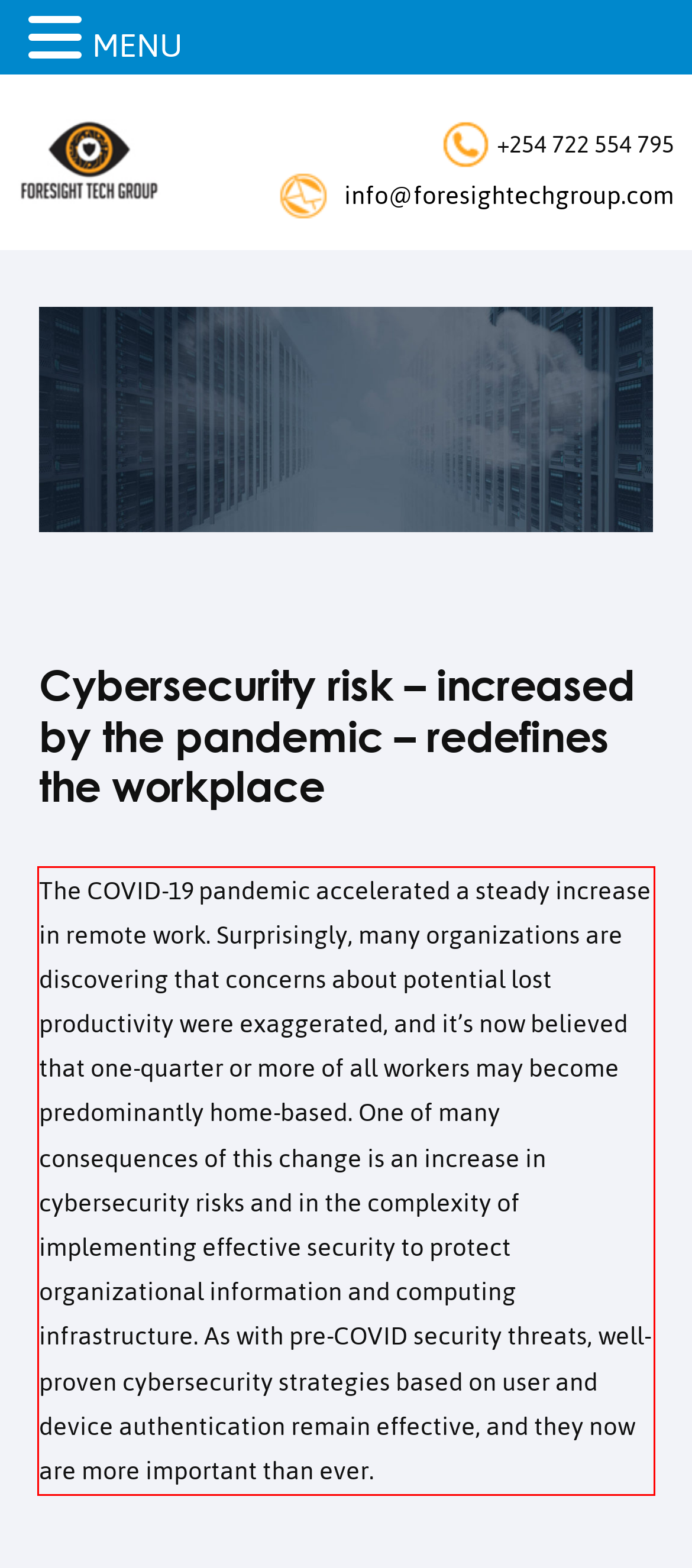Please examine the webpage screenshot containing a red bounding box and use OCR to recognize and output the text inside the red bounding box.

The COVID-19 pandemic accelerated a steady increase in remote work. Surprisingly, many organizations are discovering that concerns about potential lost productivity were exaggerated, and it’s now believed that one-quarter or more of all workers may become predominantly home-based. One of many consequences of this change is an increase in cybersecurity risks and in the complexity of implementing effective security to protect organizational information and computing infrastructure. As with pre-COVID security threats, well-proven cybersecurity strategies based on user and device authentication remain effective, and they now are more important than ever.